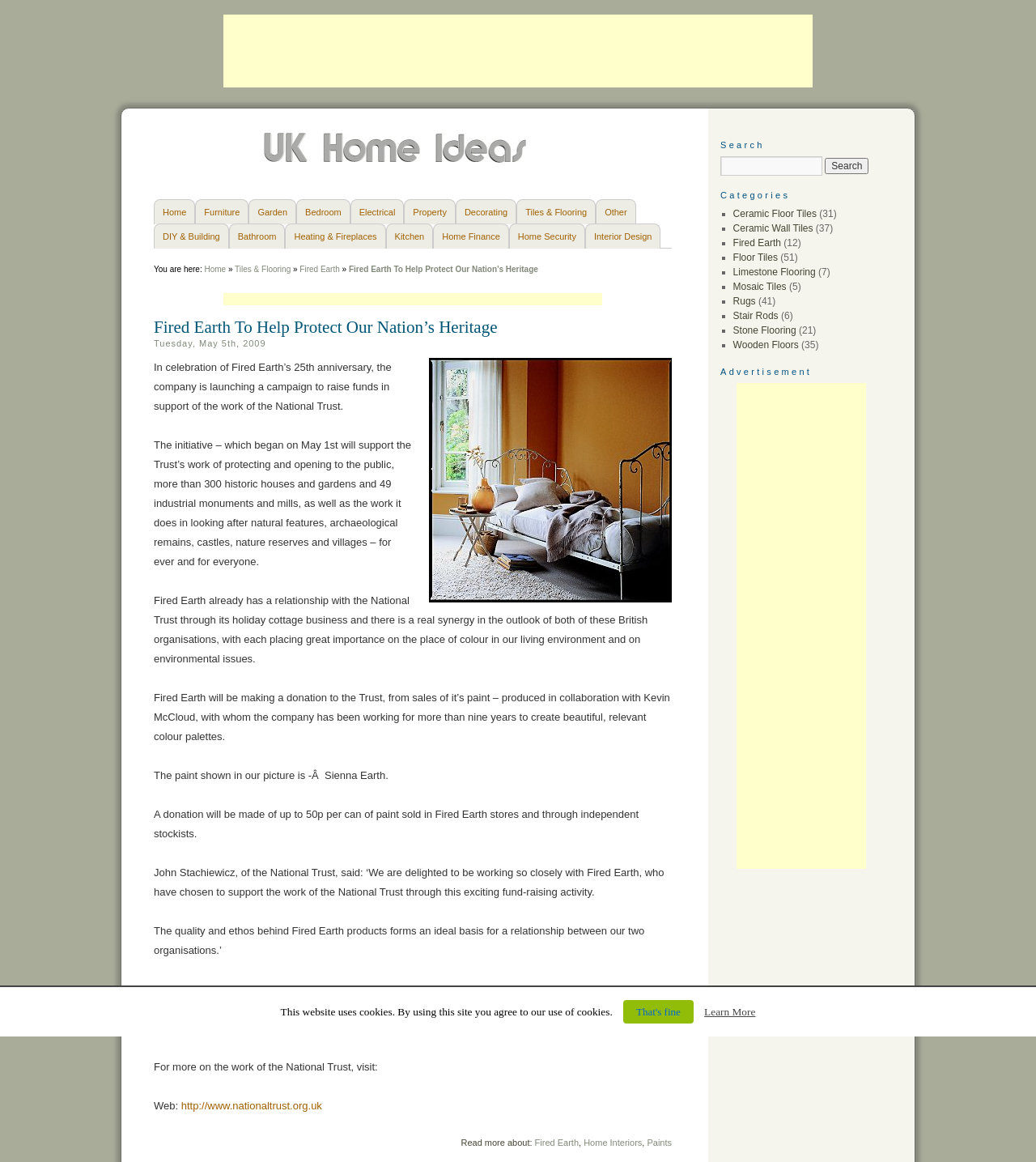How much will be donated to the National Trust per can of paint sold?
Provide an in-depth and detailed explanation in response to the question.

According to the webpage, a donation of up to 50p per can of paint sold in Fired Earth stores and through independent stockists will be made to the National Trust.